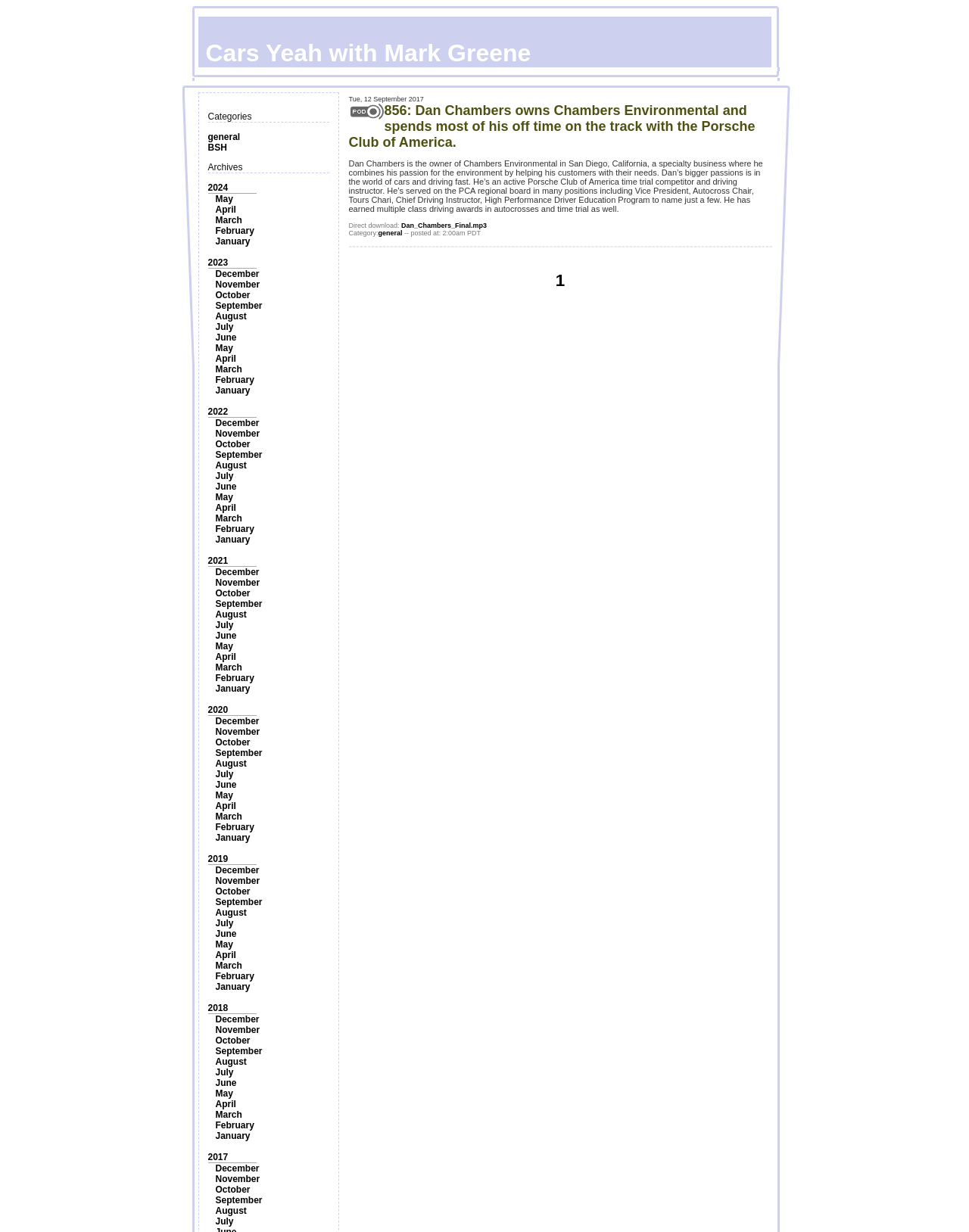How many years are listed on the webpage?
Please look at the screenshot and answer using one word or phrase.

5